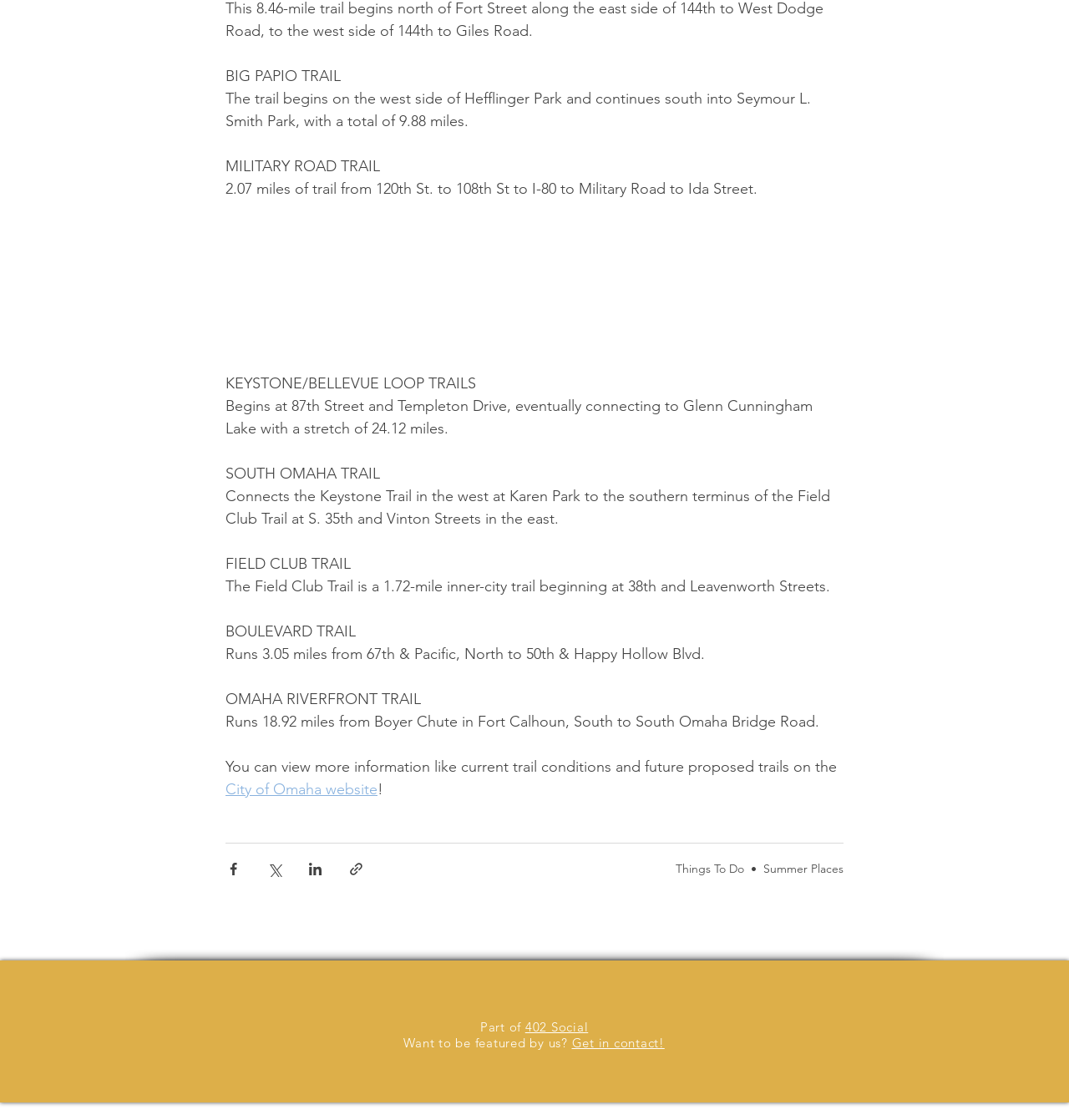Identify the bounding box coordinates necessary to click and complete the given instruction: "Visit Instagram".

[0.427, 0.87, 0.457, 0.899]